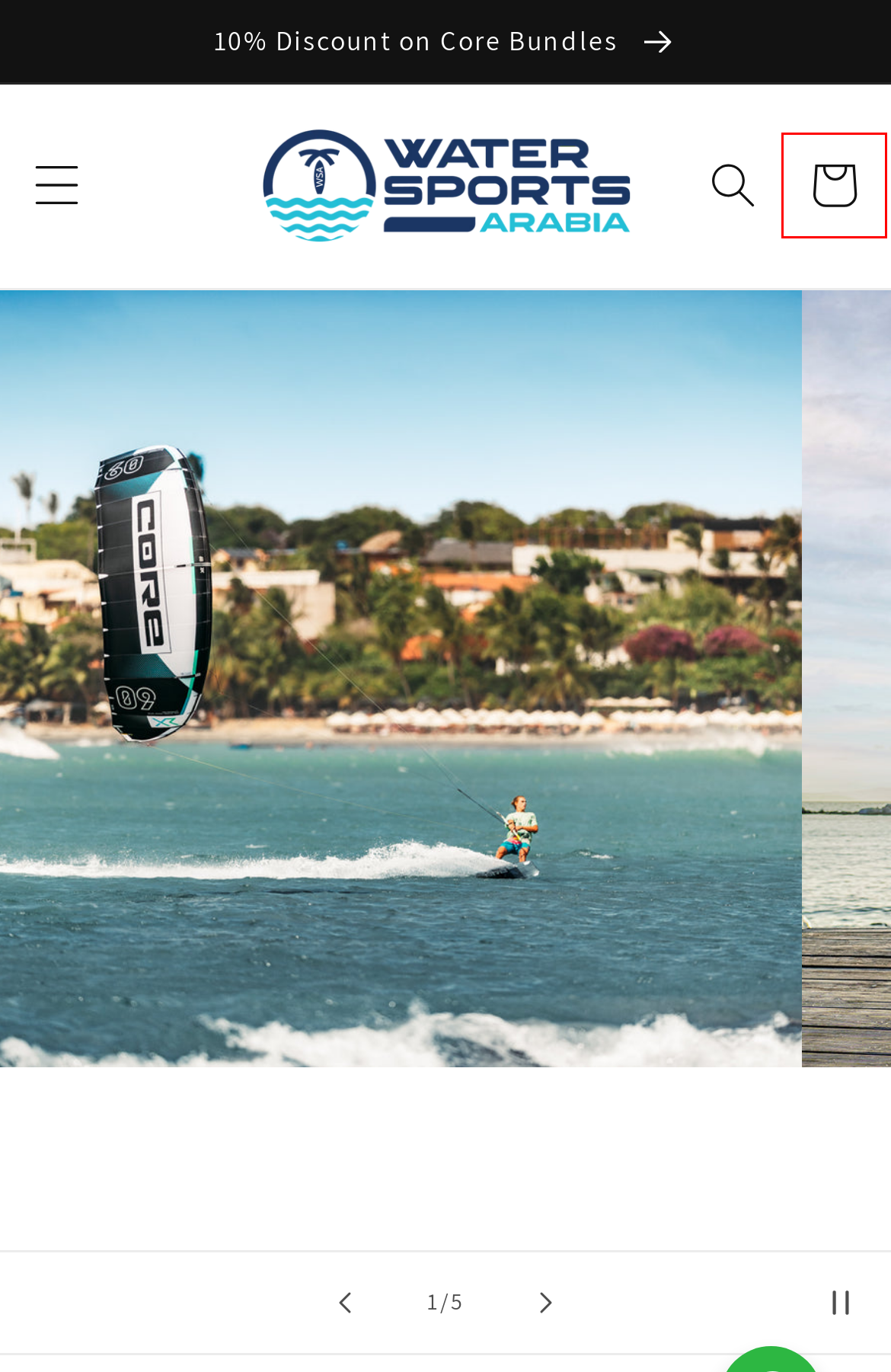Examine the screenshot of a webpage with a red bounding box around a UI element. Your task is to identify the webpage description that best corresponds to the new webpage after clicking the specified element. The given options are:
A. Your Shopping Cart
 – Water Sports Arabia
B. PONCHOS
 – Water Sports Arabia
C. SHORTS
 – Water Sports Arabia
D. WINGS
 – Water Sports Arabia
E. Get 10% Discount at check
 – Water Sports Arabia
F. SURFSKATES
 – Water Sports Arabia
G. HATS
 – Water Sports Arabia
H. INFLATABLE SUPS
 – Water Sports Arabia

A